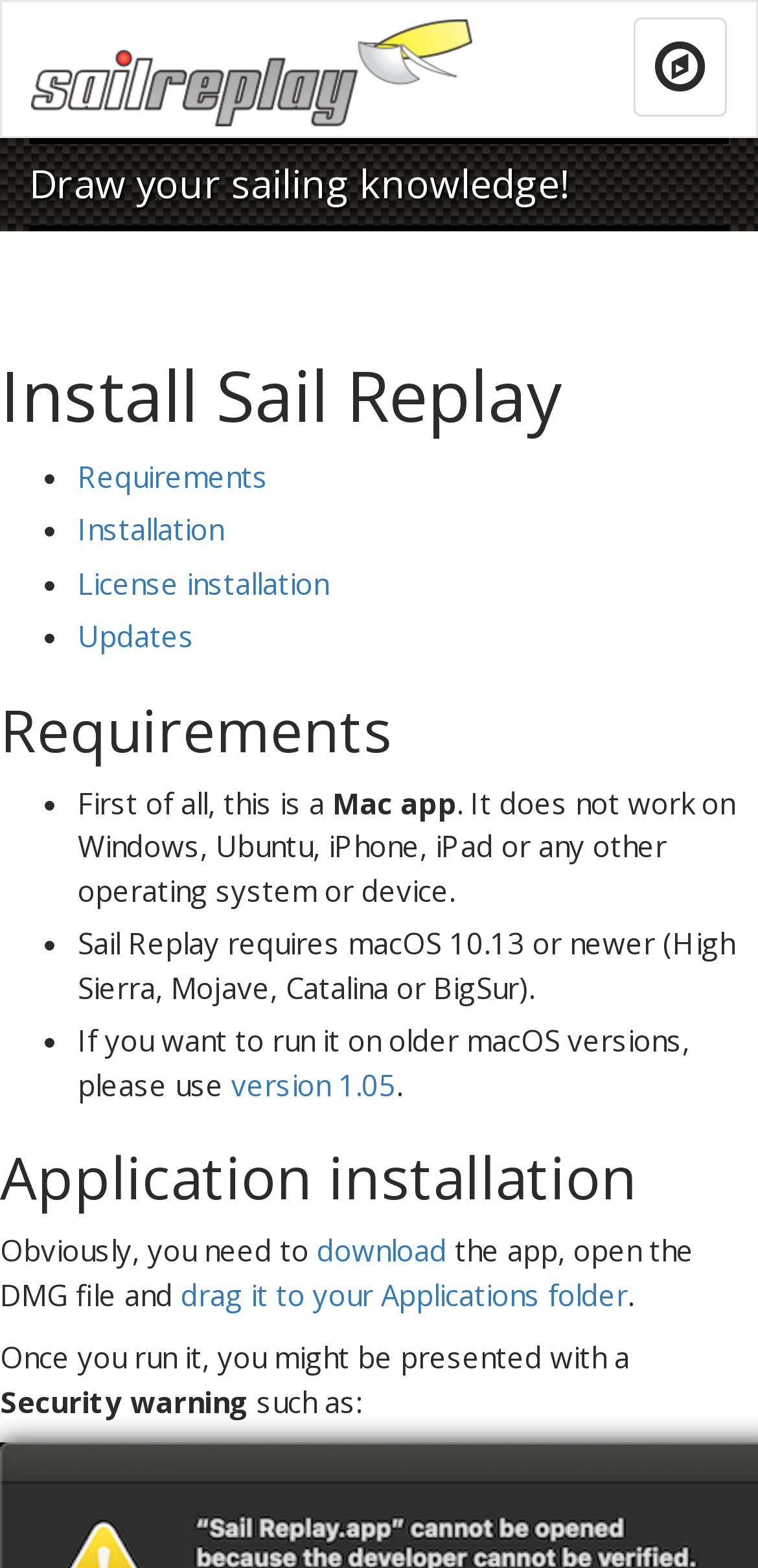Explain the contents of the webpage comprehensively.

The webpage is about Sail Replay, a Mac application designed for sailing judges, coaches, instructors, and sailors. At the top, there is a navigation button on the right side, followed by a link to Sail Replay with an accompanying image. Below this, there is a heading that reads "Draw your sailing knowledge!" 

Further down, there is a prominent heading "Install Sail Replay" in the center of the page. Below this, there are four bullet points with links to "Requirements", "Installation", "License installation", and "Updates". 

The "Requirements" section is divided into three bullet points, detailing that Sail Replay is a Mac app that does not work on other operating systems, requires macOS 10.13 or newer, and provides an option to run on older macOS versions using version 1.05. 

The "Application installation" section explains the steps to install the app, including downloading the app, opening the DMG file, and dragging it to the Applications folder. There is also a note about a potential security warning that may appear when running the app.